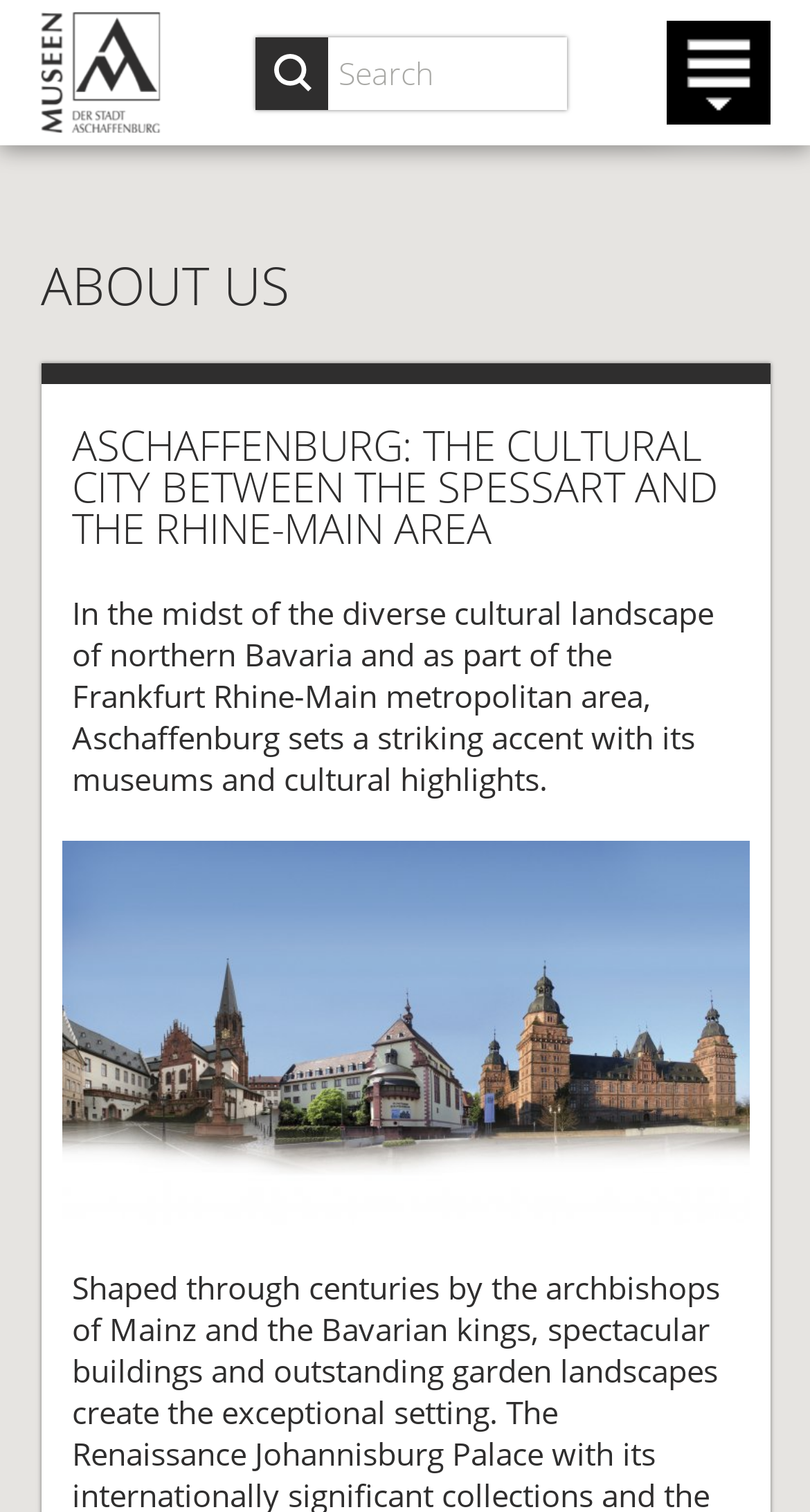What is the purpose of the textbox?
Please answer the question with a single word or phrase, referencing the image.

Search